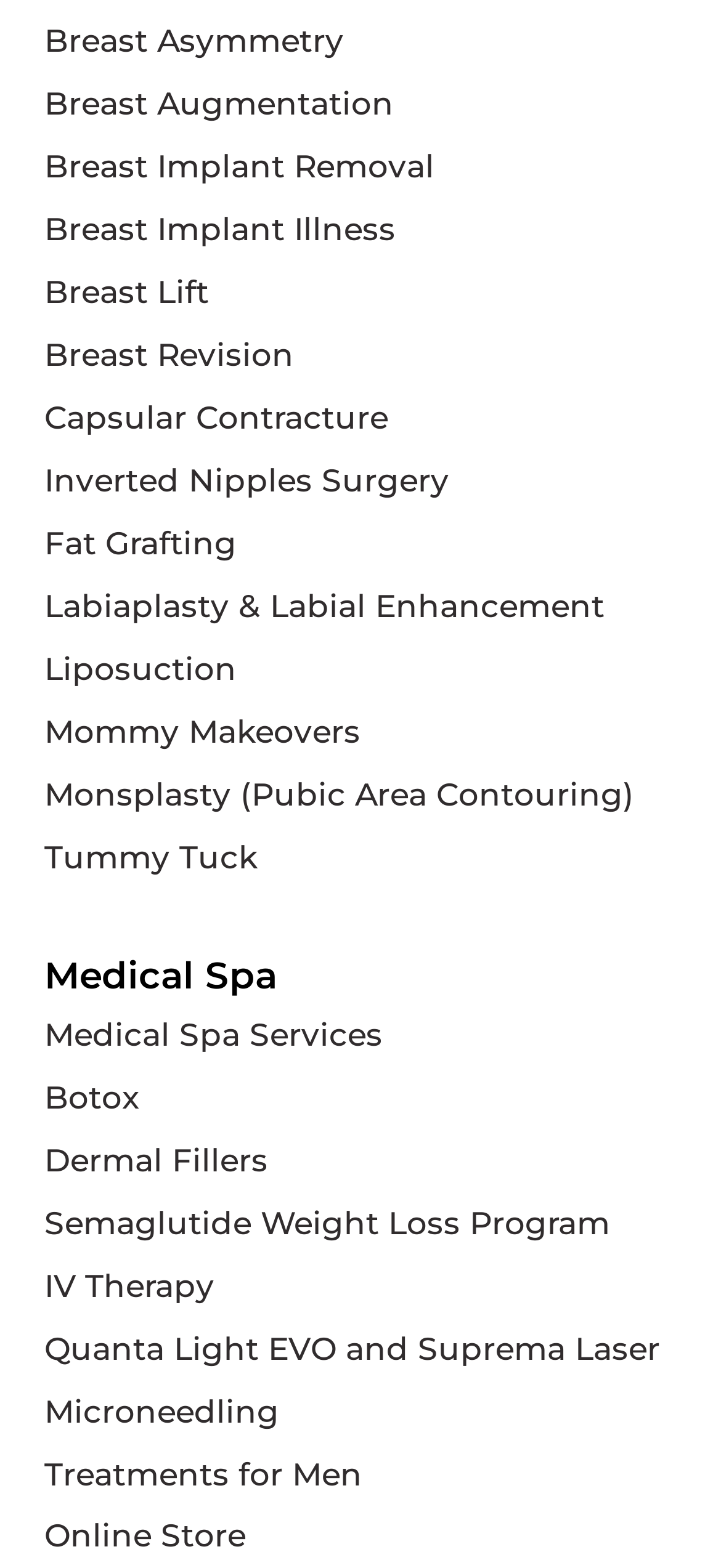Please identify the coordinates of the bounding box for the clickable region that will accomplish this instruction: "Go to page 5".

None